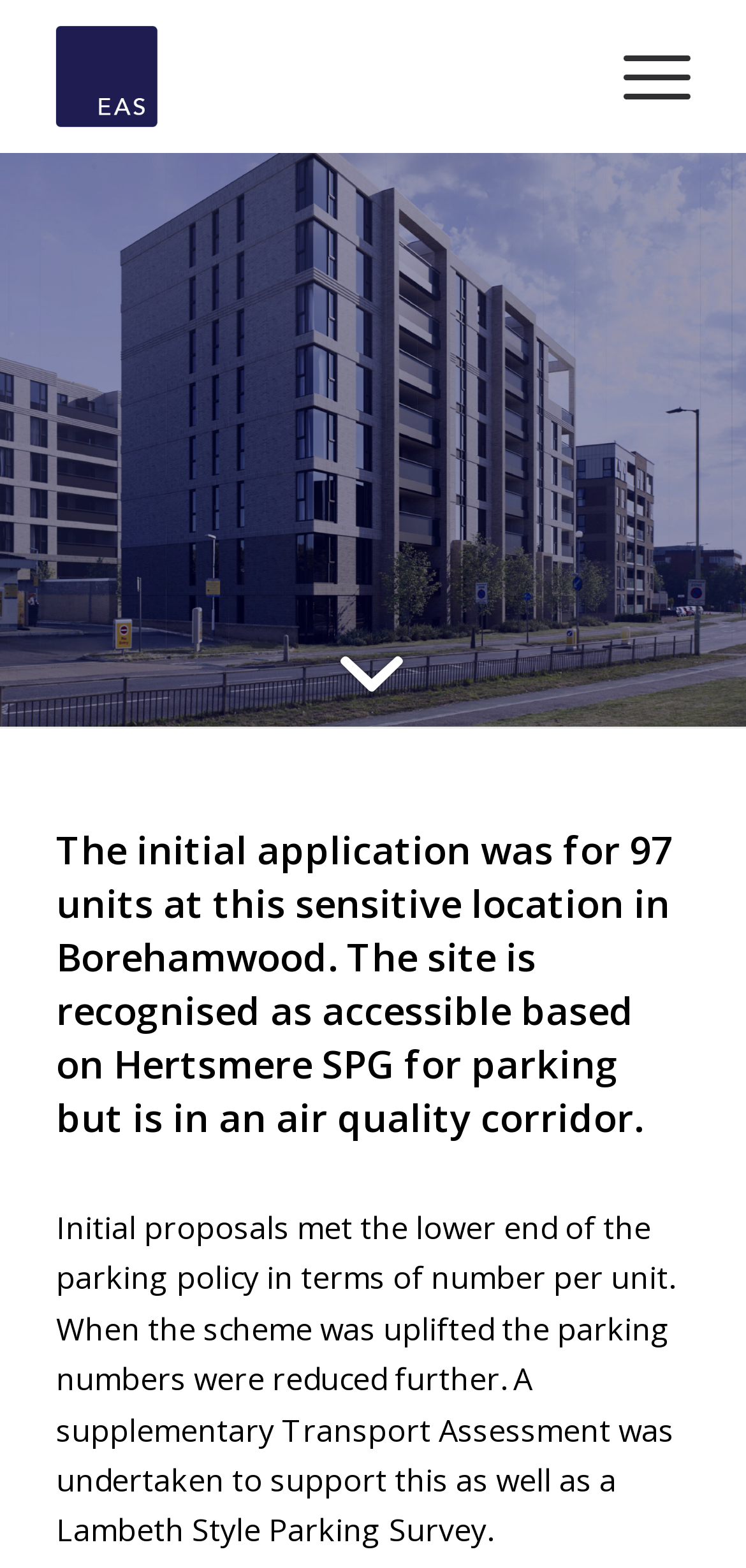Reply to the question with a brief word or phrase: What is the issue with the site?

Air quality corridor